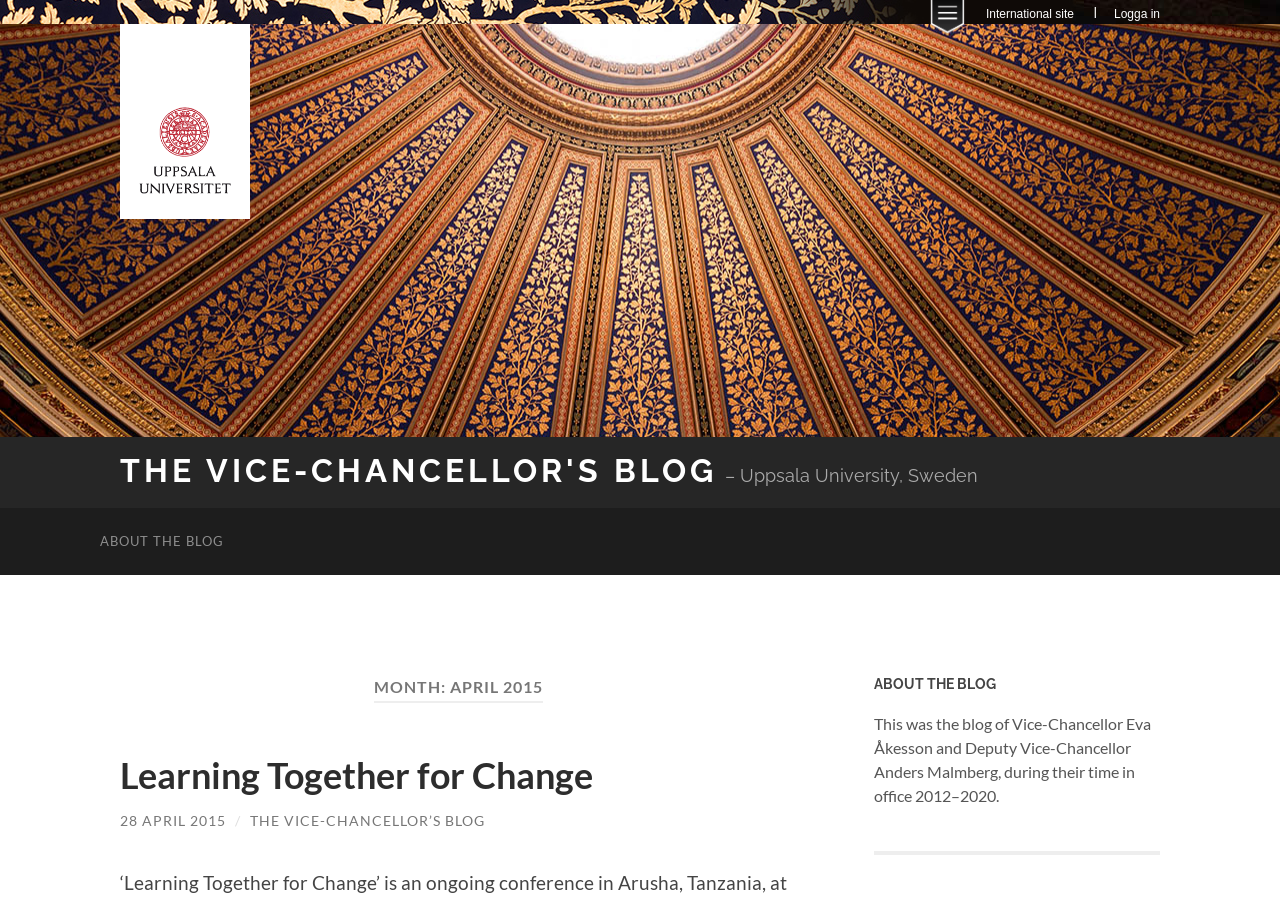Using the provided description: "International site", find the bounding box coordinates of the corresponding UI element. The output should be four float numbers between 0 and 1, in the format [left, top, right, bottom].

[0.77, 0.008, 0.839, 0.023]